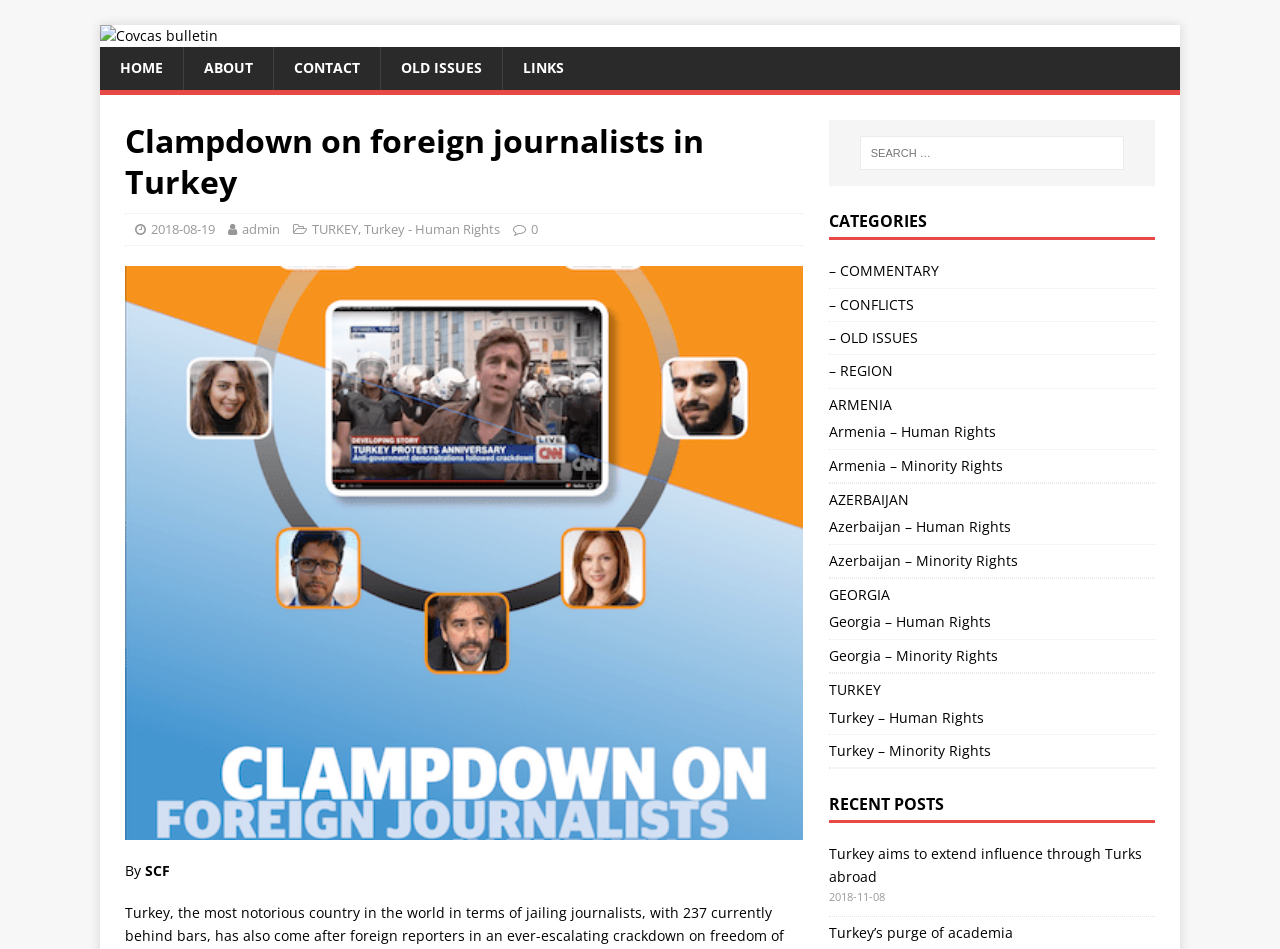Show me the bounding box coordinates of the clickable region to achieve the task as per the instruction: "check recent posts".

[0.647, 0.837, 0.902, 0.867]